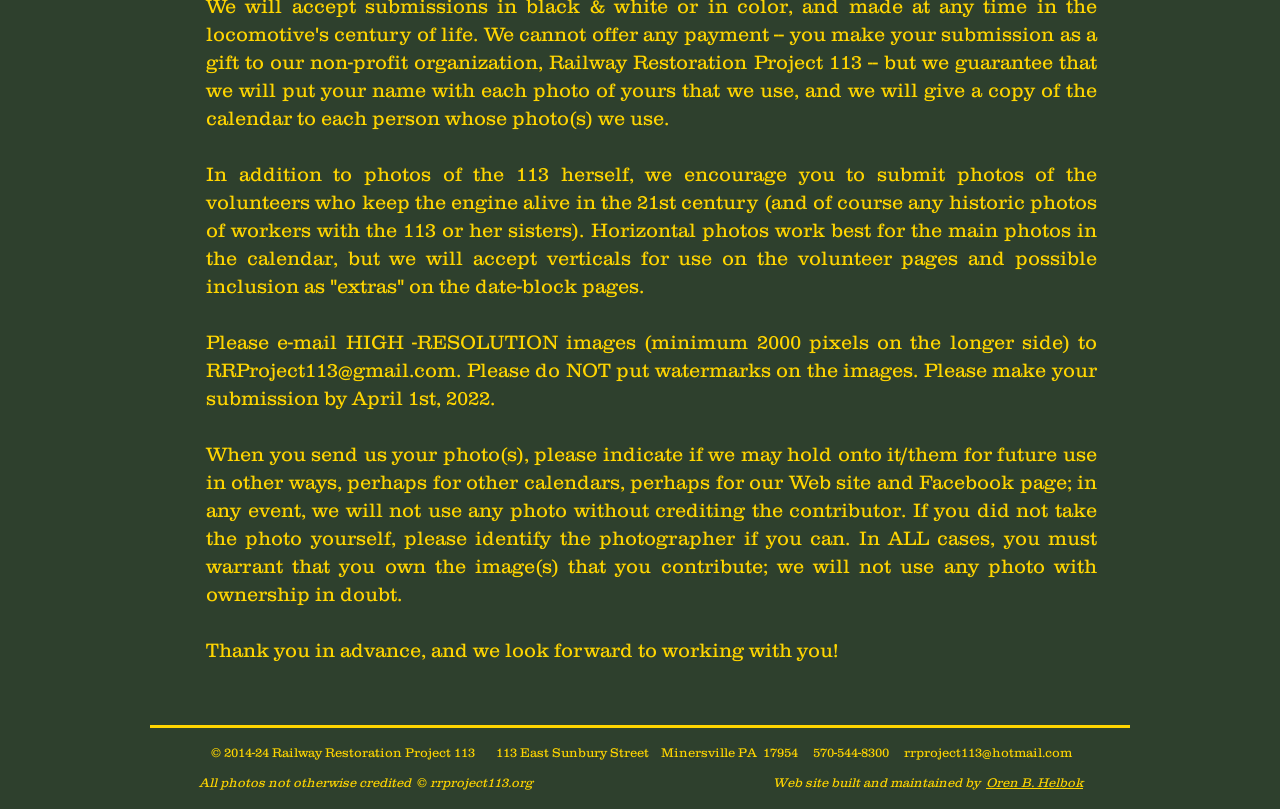Use one word or a short phrase to answer the question provided: 
What is the phone number of the organization?

570-544-8300